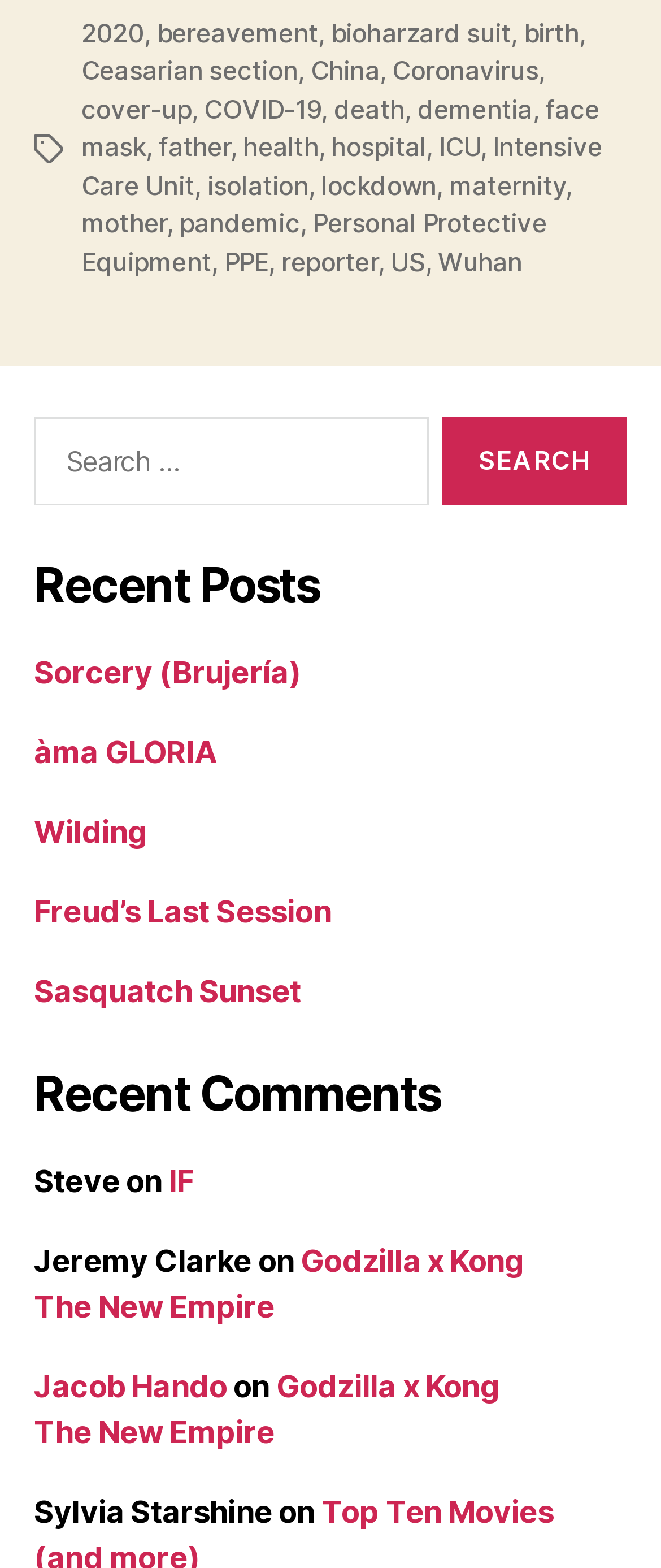Locate the UI element described by parent_node: Search for: value="Search" and provide its bounding box coordinates. Use the format (top-left x, top-left y, bottom-right x, bottom-right y) with all values as floating point numbers between 0 and 1.

[0.669, 0.267, 0.949, 0.323]